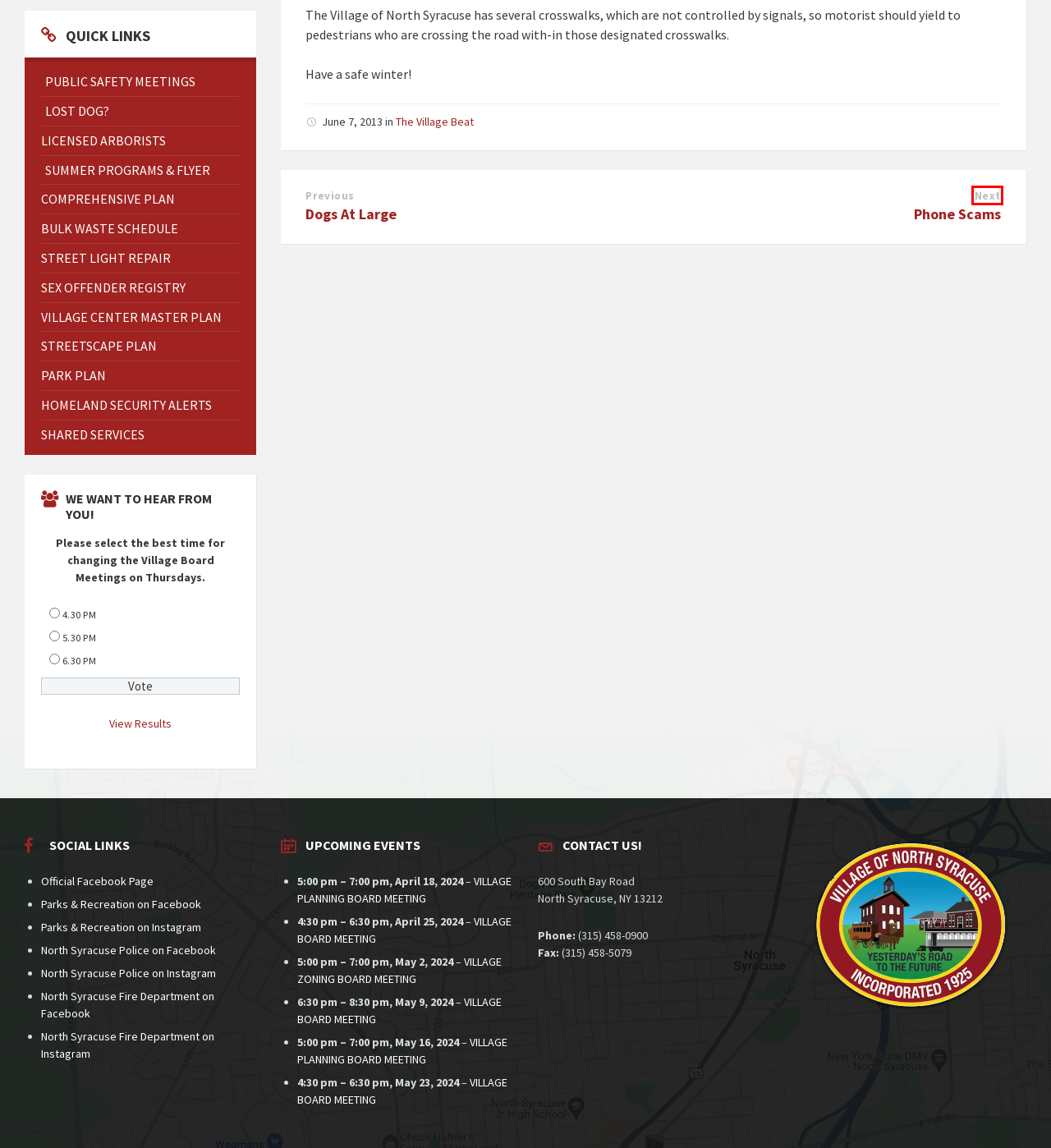Look at the screenshot of a webpage where a red rectangle bounding box is present. Choose the webpage description that best describes the new webpage after clicking the element inside the red bounding box. Here are the candidates:
A. VILLAGE BOARD MEETING / May 9, 2024
B. Dog Control – Village of North Syracuse, NY
C. Summer Programs & Flyer – Village of North Syracuse, NY
D. VILLAGE BOARD MEETING / April 25, 2024
E. Phone Scams – Village of North Syracuse, NY
F. Dogs At Large – Village of North Syracuse, NY
G. DPW Services & Links – Village of North Syracuse, NY
H. VILLAGE PLANNING BOARD MEETING / May 16, 2024

E